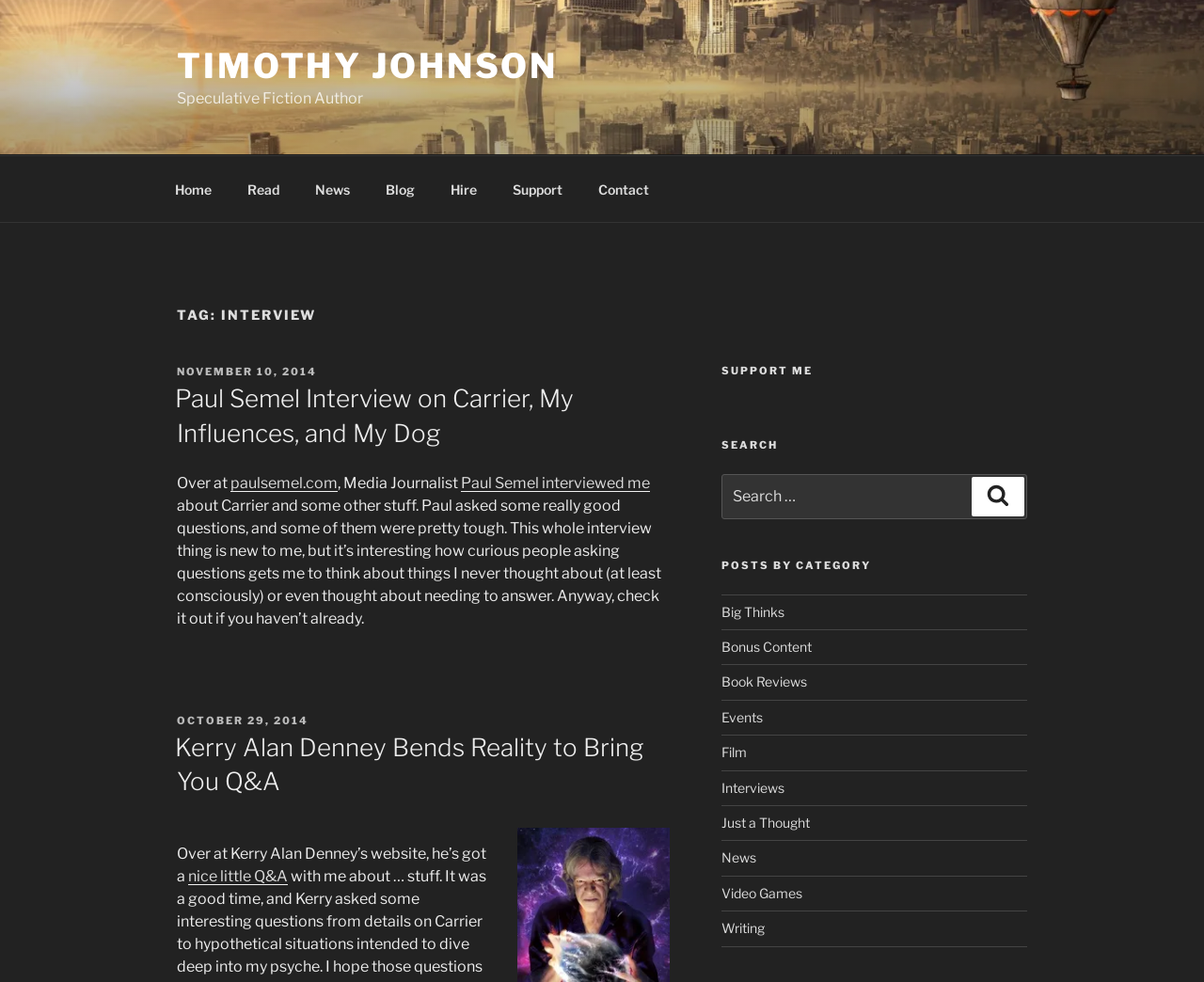Create a detailed narrative of the webpage’s visual and textual elements.

The webpage is an interview page featuring Timothy Johnson, a speculative fiction author. At the top, there is a link to Timothy Johnson's name, followed by a static text describing his profession. Below this, there is a top menu navigation bar with links to Home, Read, News, Blog, Hire, Support, and Contact.

The main content of the page is divided into two sections. On the left, there is an article section with a heading "TAG: INTERVIEW" at the top. This section contains two interview posts, each with a heading, a posted date, and a brief description. The first post is an interview by Paul Semel, where Timothy Johnson talks about his book Carrier and other topics. The second post is a Q&A session with Kerry Alan Denney.

On the right side of the page, there are three sections. The top section has a heading "SUPPORT ME", followed by a "SEARCH" section with a search box and a button. Below this, there is a "POSTS BY CATEGORY" section with a navigation menu listing various categories such as Big Thinks, Book Reviews, Events, and more.